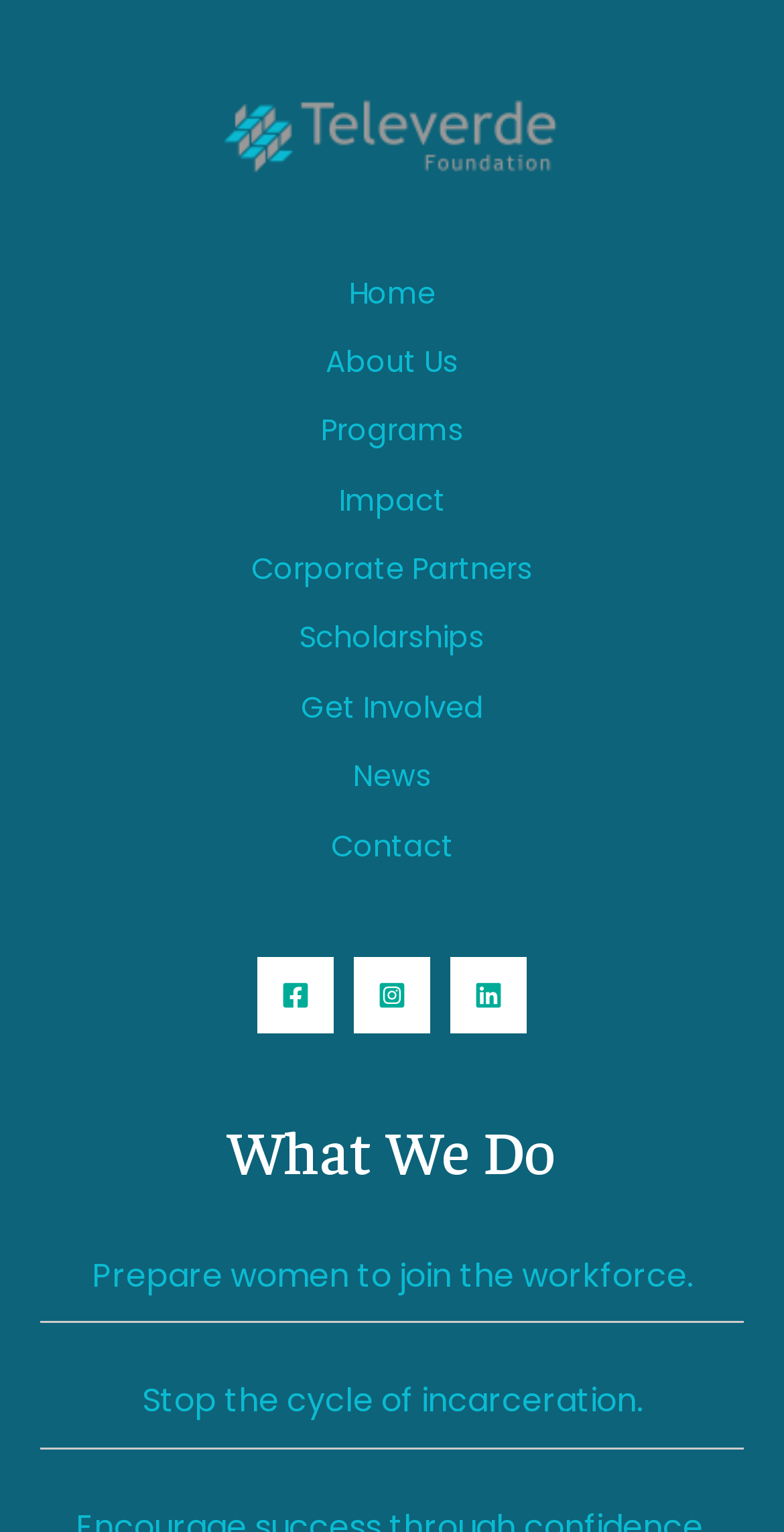Find the bounding box coordinates of the UI element according to this description: "Contact".

[0.422, 0.539, 0.578, 0.565]